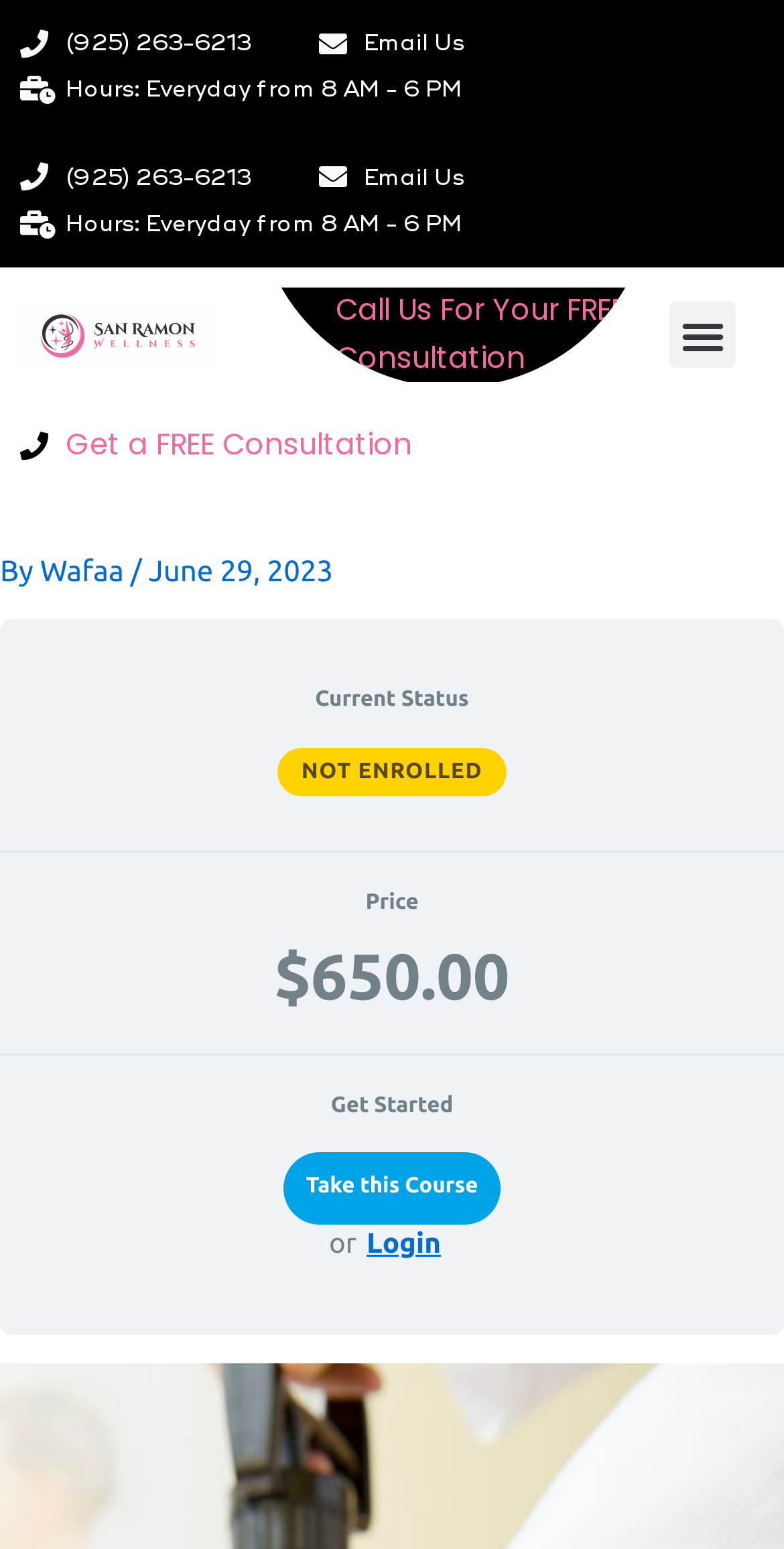Who is the author of the webpage?
Observe the image and answer the question with a one-word or short phrase response.

Wafaa